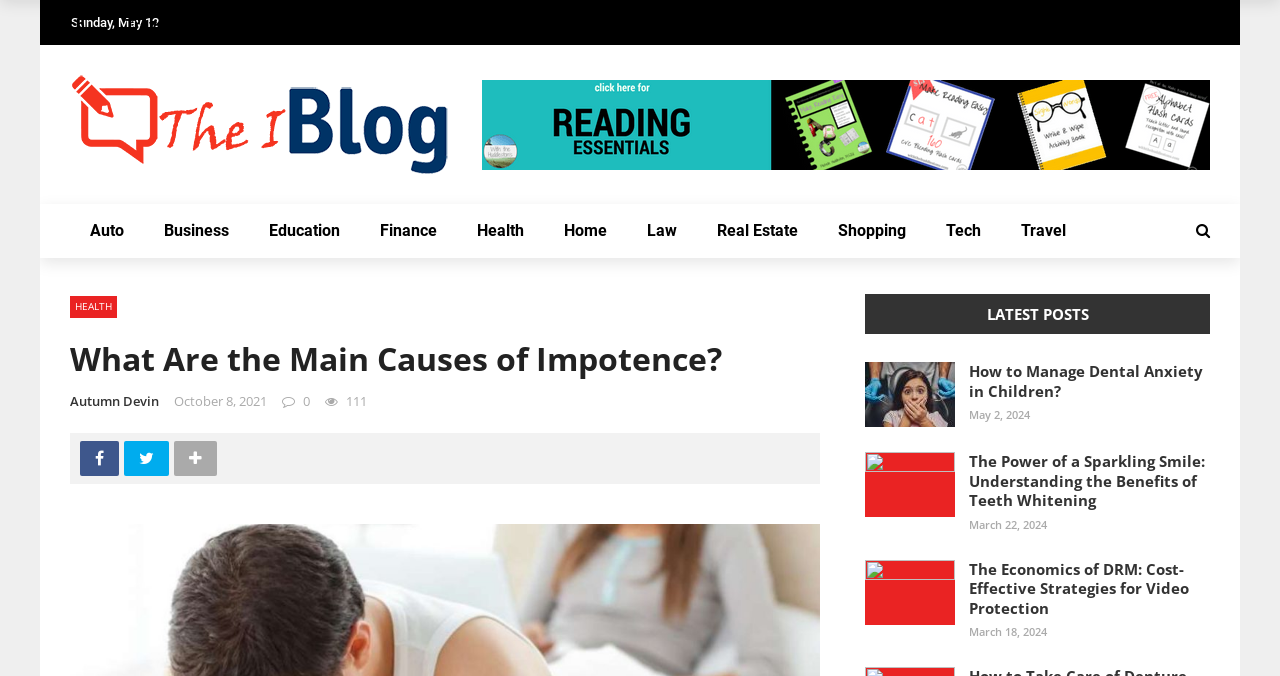Determine the bounding box coordinates of the clickable region to execute the instruction: "Read the 'What Are the Main Causes of Impotence?' article". The coordinates should be four float numbers between 0 and 1, denoted as [left, top, right, bottom].

[0.055, 0.5, 0.641, 0.562]